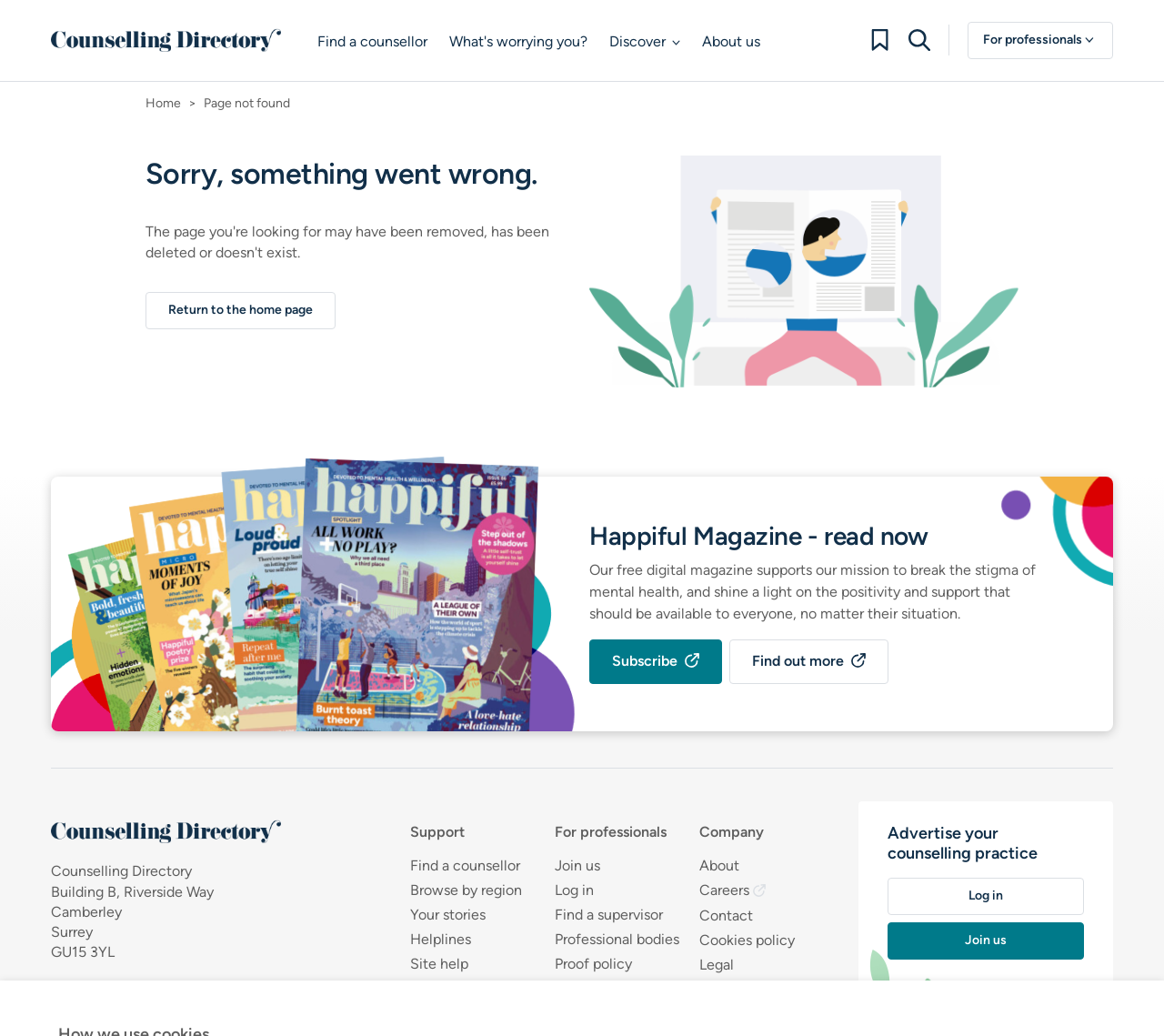Identify the bounding box for the UI element that is described as follows: "Return to the home page".

[0.125, 0.282, 0.288, 0.318]